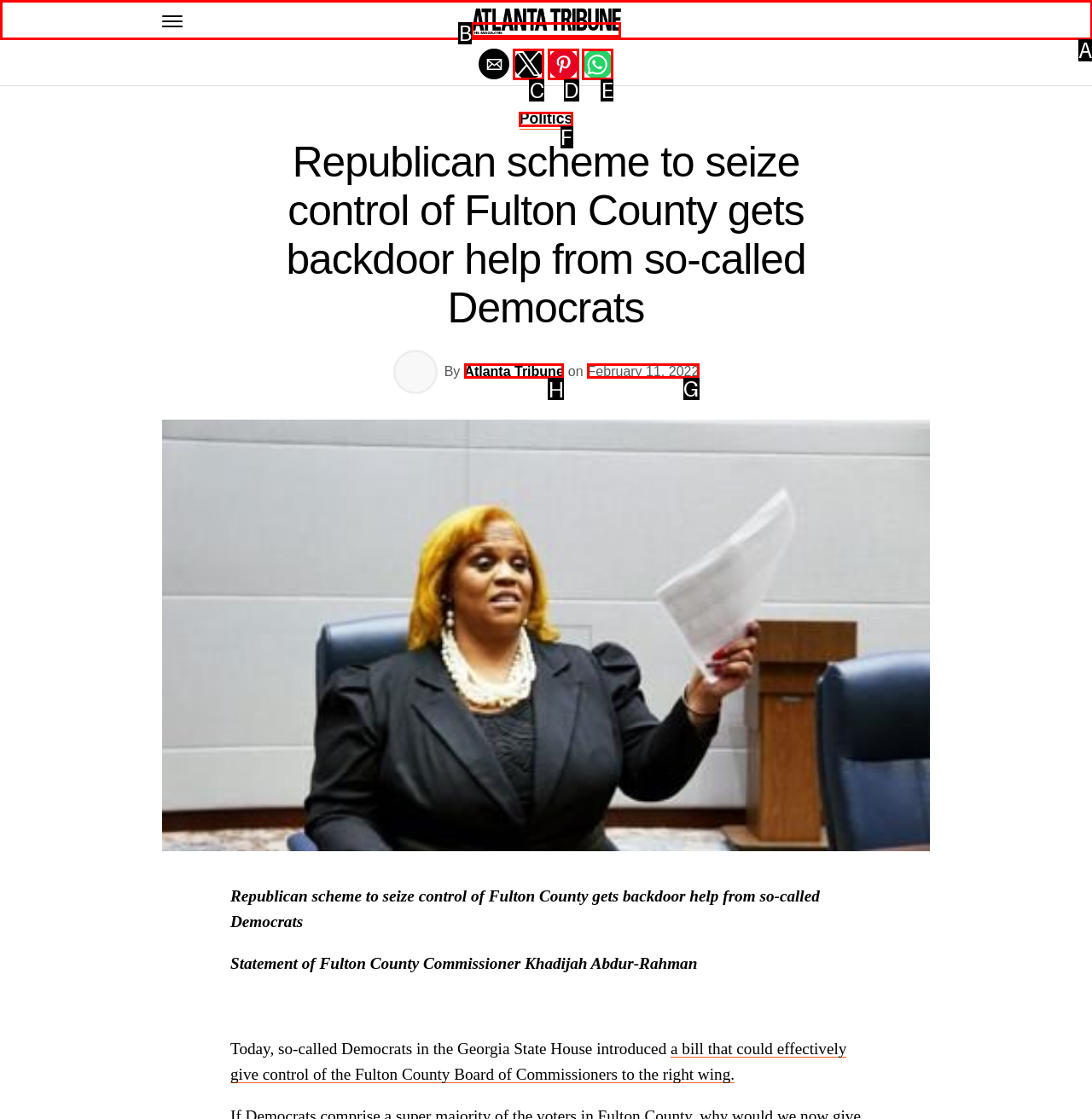Select the HTML element that needs to be clicked to carry out the task: Check the date of the article
Provide the letter of the correct option.

G